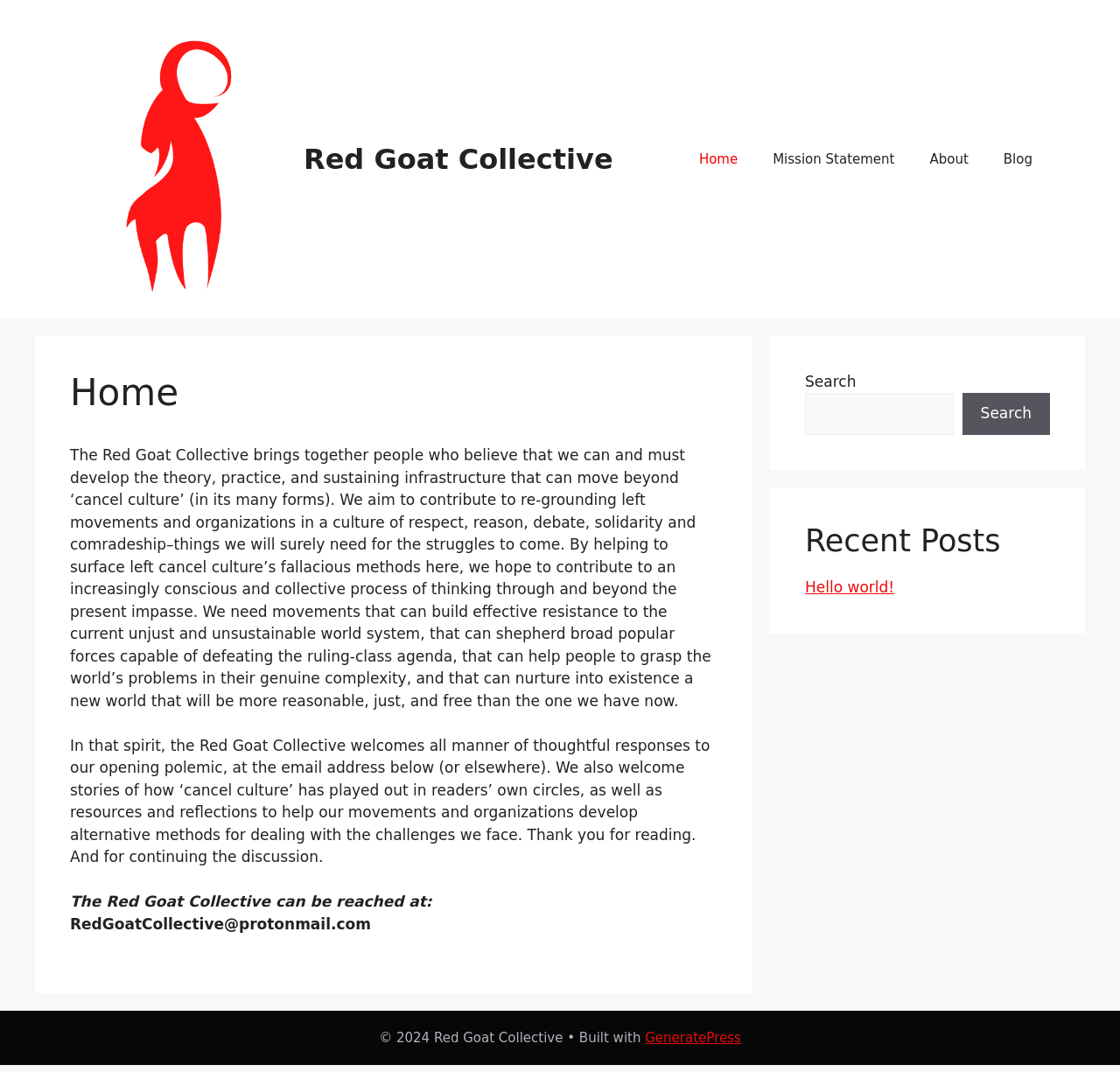Present a detailed account of what is displayed on the webpage.

The webpage is about the Red Goat Collective, a group that aims to develop a culture of respect, reason, debate, solidarity, and comradeship within left movements and organizations. 

At the top of the page, there is a banner section that spans the entire width, containing two links to the Red Goat Collective, one of which has an accompanying image. To the right of the banner, there is a primary navigation section with links to Home, Mission Statement, About, and Blog.

Below the banner, there is a main content section that takes up most of the page's width. This section contains an article with a heading that reads "Home". The article has a lengthy paragraph of text that explains the collective's goals and objectives, followed by another paragraph that invites readers to respond to their opening polemic and share their own stories and resources.

Underneath the article, there is a section with the collective's contact information, including an email address. To the right of the main content section, there is a complementary section that contains a search bar with a search button. Below the search bar, there is a section with a heading that reads "Recent Posts", followed by a link to a blog post titled "Hello world!".

At the very bottom of the page, there is a footer section that spans the entire width, containing copyright information, a mention of the website's builder, and a link to GeneratePress.